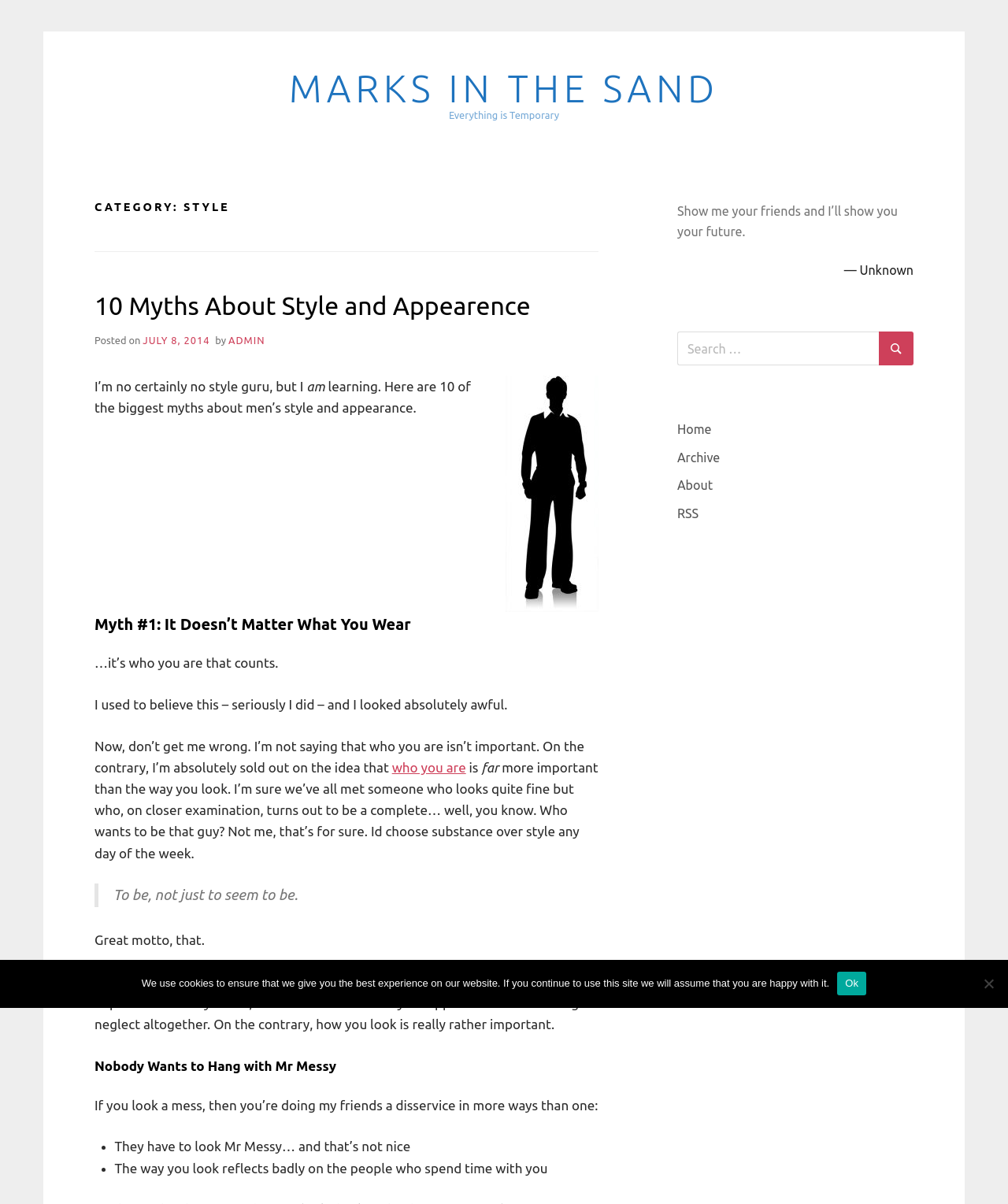Can you identify the bounding box coordinates of the clickable region needed to carry out this instruction: 'Click the 'MARKS IN THE SAND' link'? The coordinates should be four float numbers within the range of 0 to 1, stated as [left, top, right, bottom].

[0.287, 0.058, 0.713, 0.089]